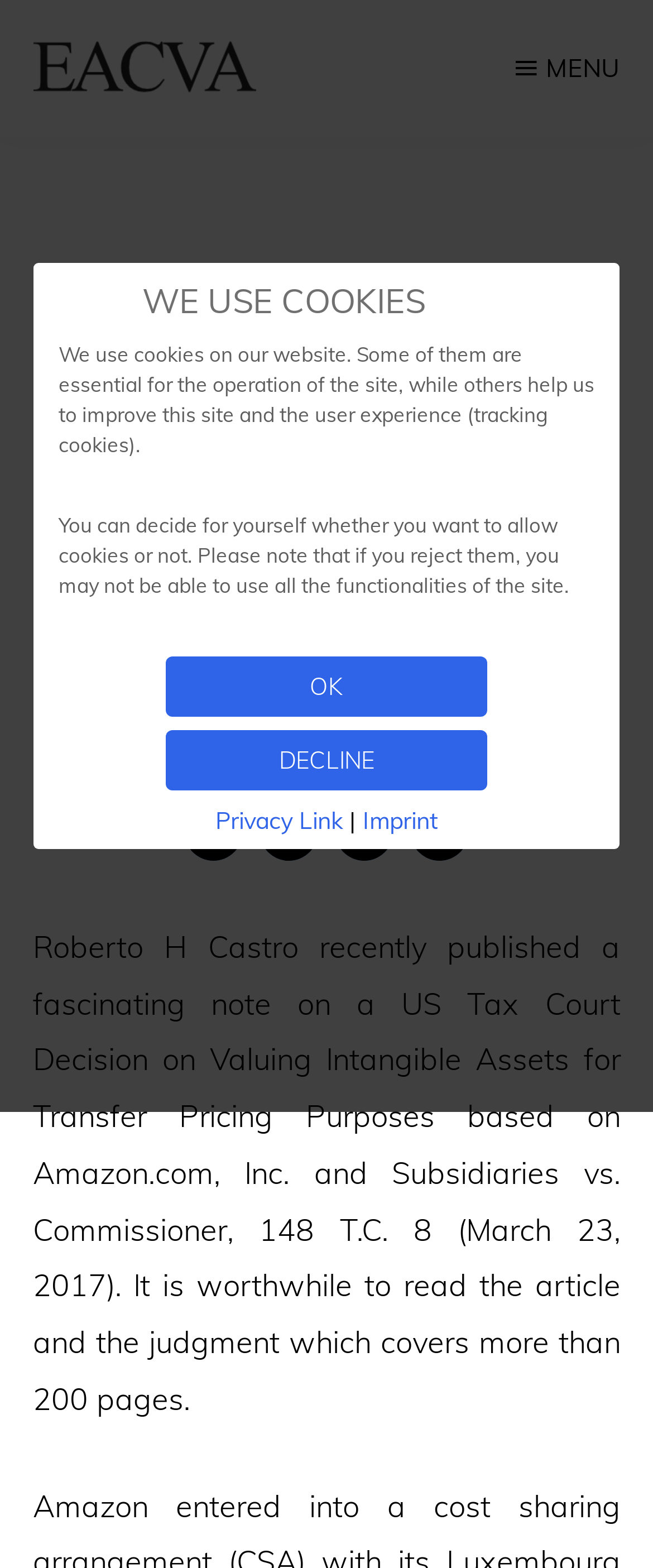Locate the bounding box coordinates of the element I should click to achieve the following instruction: "Share on LinkedIn".

[0.282, 0.511, 0.372, 0.549]